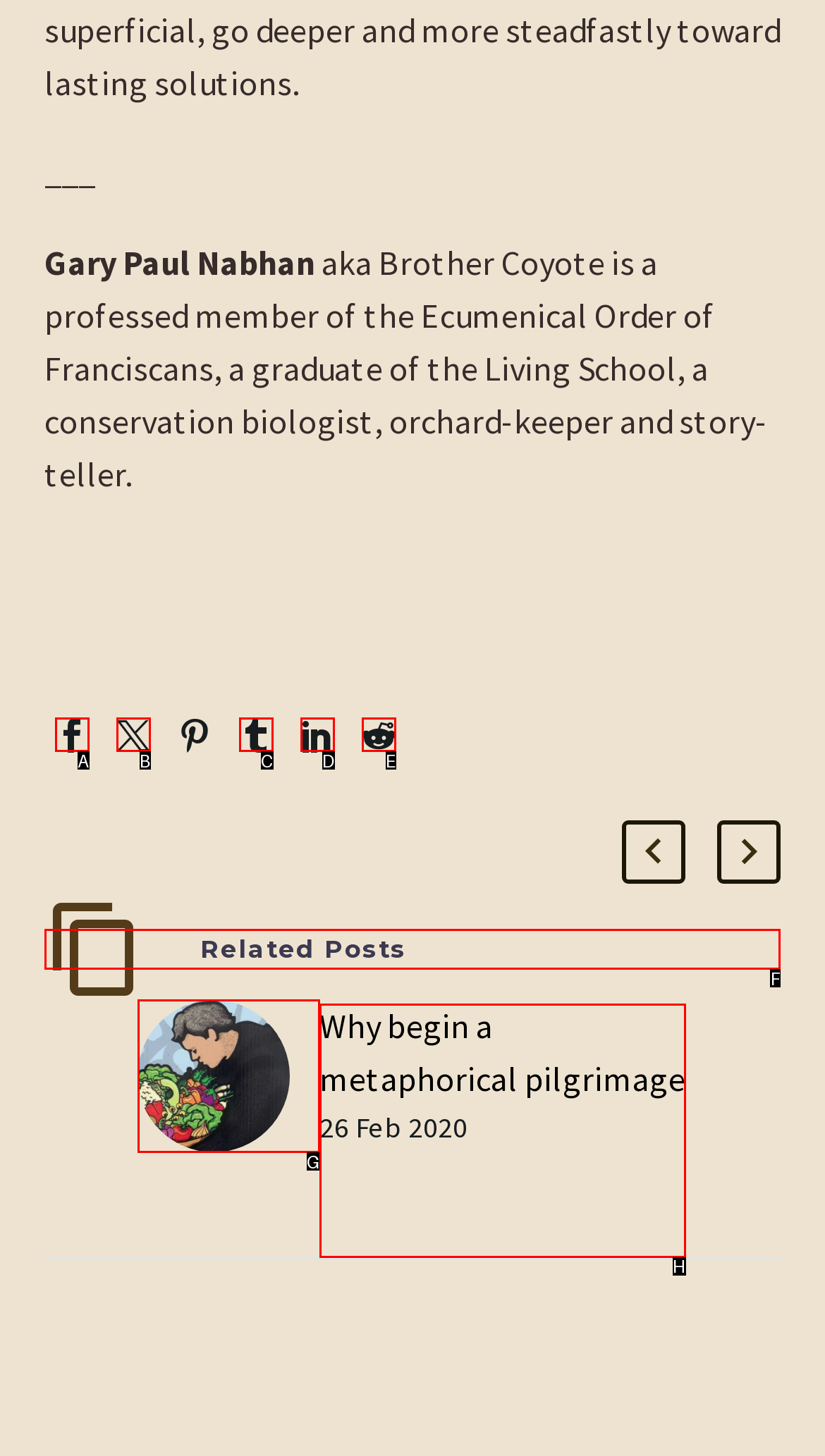For the instruction: Read the related posts, which HTML element should be clicked?
Respond with the letter of the appropriate option from the choices given.

F